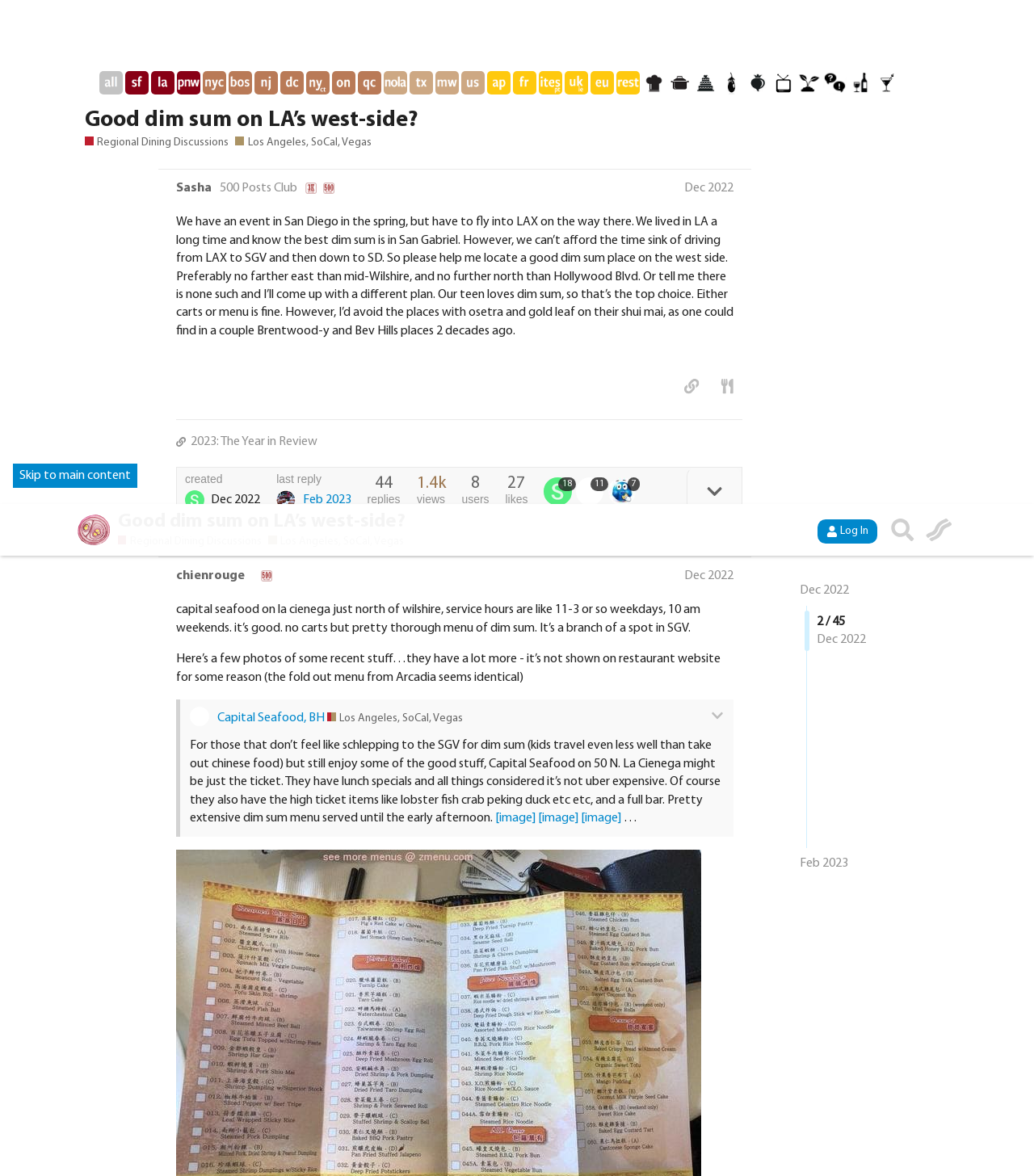Describe all the key features of the webpage in detail.

This webpage appears to be a discussion forum focused on regional dining, specifically in Los Angeles, Southern California, and Vegas. At the top of the page, there is a header section with a link to "Hungry Onion" accompanied by an image, followed by a heading that reads "Good dim sum on LA's west-side?" and links to "Regional Dining Discussions" and "Los Angeles, SoCal, Vegas". 

Below the header section, there are several buttons, including "Log In", "Search", and "menu". To the right of these buttons, there are links to specific dates, "Dec 2022" and "Feb 2023", with the latter having a dropdown menu with a timestamp.

The main content of the page is a discussion thread, with a heading that reads "chienrouge Users who contributed at least 500 posts lifetime. Dec 2022". This section contains a link to the user "chienrouge" and a description of the user's contributions. 

Below this heading, there is a block of text that discusses a restaurant called Capital Seafood, located on La Cienega, with details about its service hours and menu offerings. This text is accompanied by several links, including one to the restaurant's name and another to a location, "Los Angeles, SoCal, Vegas". 

Further down, there is a blockquote section that contains a longer passage of text discussing the restaurant, its menu, and prices. This section is accompanied by several links to images, which are not explicitly described. There is also an image embedded in the text, which appears to be a photograph of food.

Overall, the webpage appears to be a discussion forum focused on food and dining in the Los Angeles area, with a specific thread discussing a particular restaurant and its offerings.